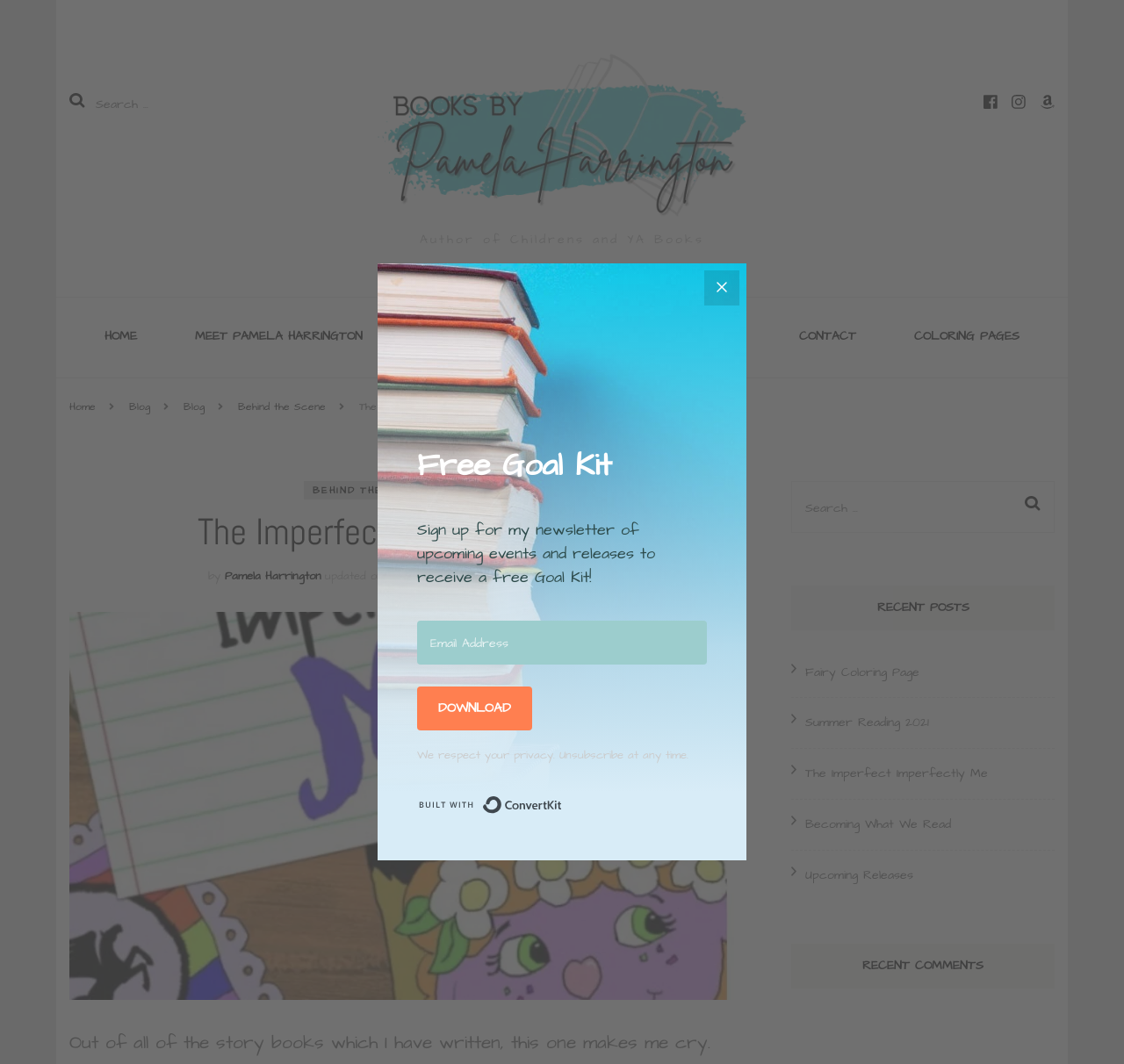Find the bounding box coordinates for the area that should be clicked to accomplish the instruction: "Click on the author's name".

[0.2, 0.534, 0.286, 0.549]